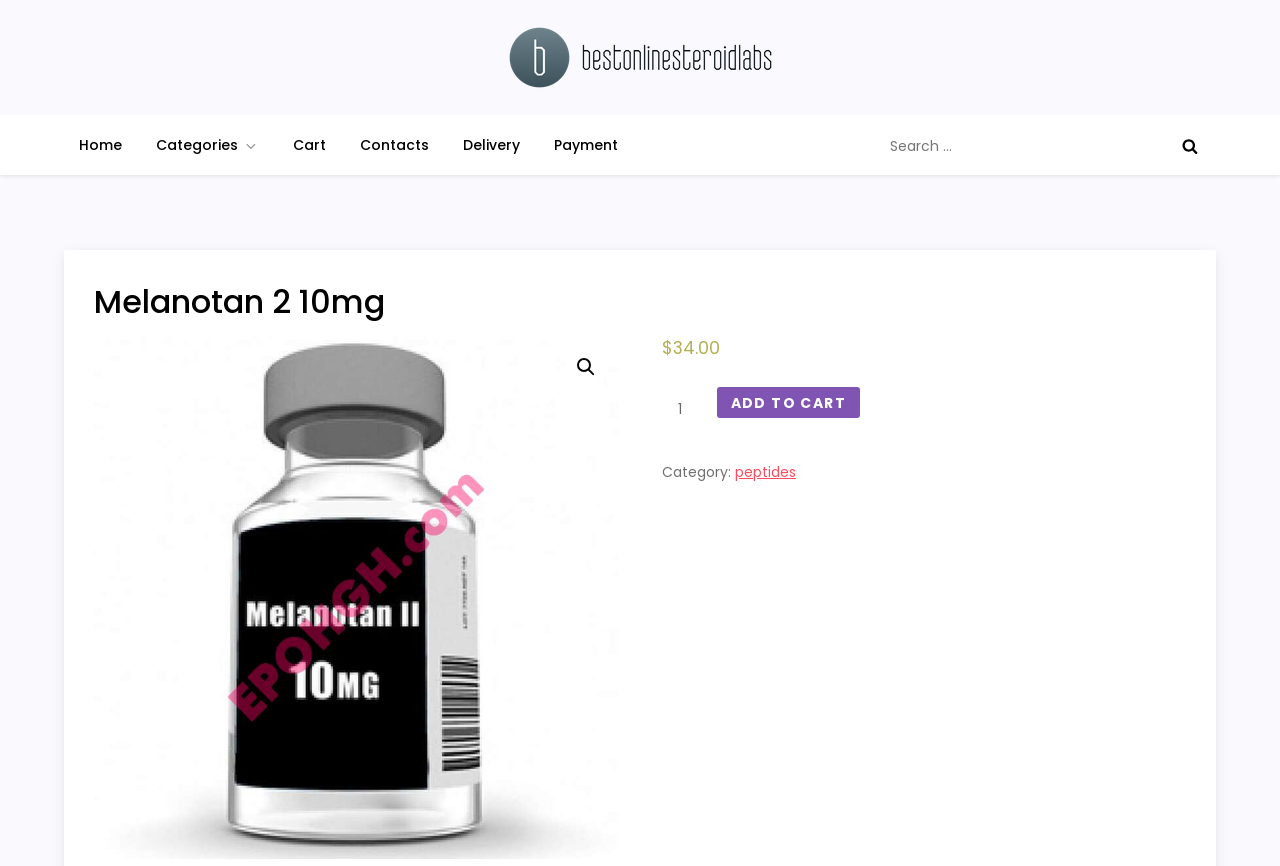Is there a search function on the webpage?
Look at the image and answer with only one word or phrase.

yes